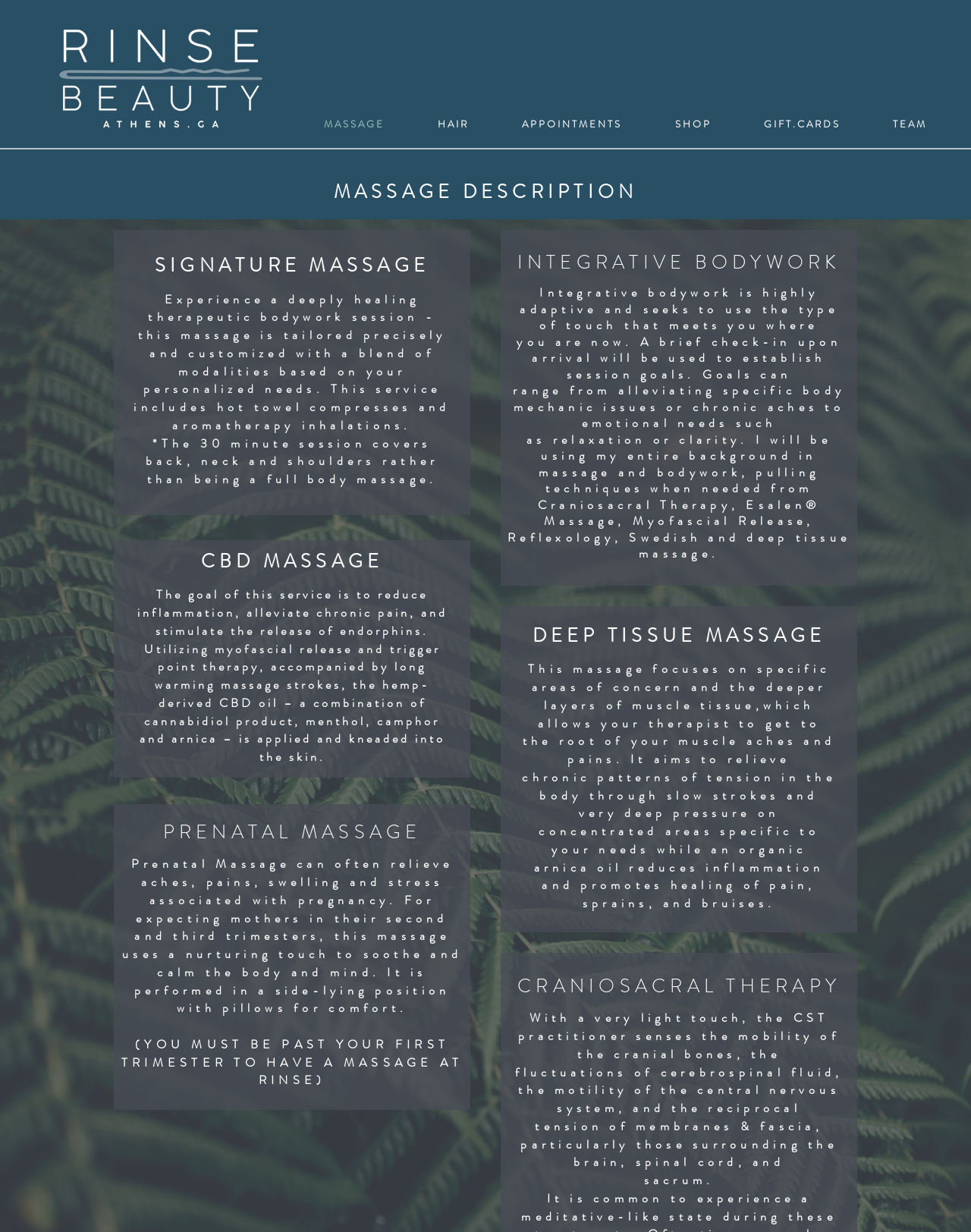Provide an in-depth description of the elements and layout of the webpage.

This webpage is about massage descriptions from Rinse Beauty. At the top left corner, there is a logo image of "NEW LOGO RINSE white.png". Below the logo, there is a navigation menu with links to different sections of the website, including "M A S S A G E", "H A I R", "A P P O I N T M E N T S", "S H O P", "G I F T. C A R D S", and "T E A M".

The main content of the webpage is divided into five sections, each describing a different type of massage service offered by Rinse Beauty. The sections are titled "SIGNATURE MASSAGE", "CBD MASSAGE", "PRENATAL MASSAGE", "INTEGRATIVE BODYWORK", and "DEEP TISSUE MASSAGE".

The "SIGNATURE MASSAGE" section describes a customized therapeutic bodywork session that includes hot towel compresses and aromatherapy inhalations. The "CBD MASSAGE" section explains a service that aims to reduce inflammation, alleviate chronic pain, and stimulate the release of endorphins using hemp-derived CBD oil.

The "PRENATAL MASSAGE" section is designed for expecting mothers in their second and third trimesters, using a nurturing touch to soothe and calm the body and mind. The "INTEGRATIVE BODYWORK" section is a highly adaptive service that seeks to use the type of touch that meets the client's specific needs, ranging from alleviating body mechanic issues to emotional needs such as relaxation or clarity.

The "DEEP TISSUE MASSAGE" section focuses on specific areas of concern and the deeper layers of muscle tissue, aiming to relieve chronic patterns of tension in the body through slow strokes and deep pressure.